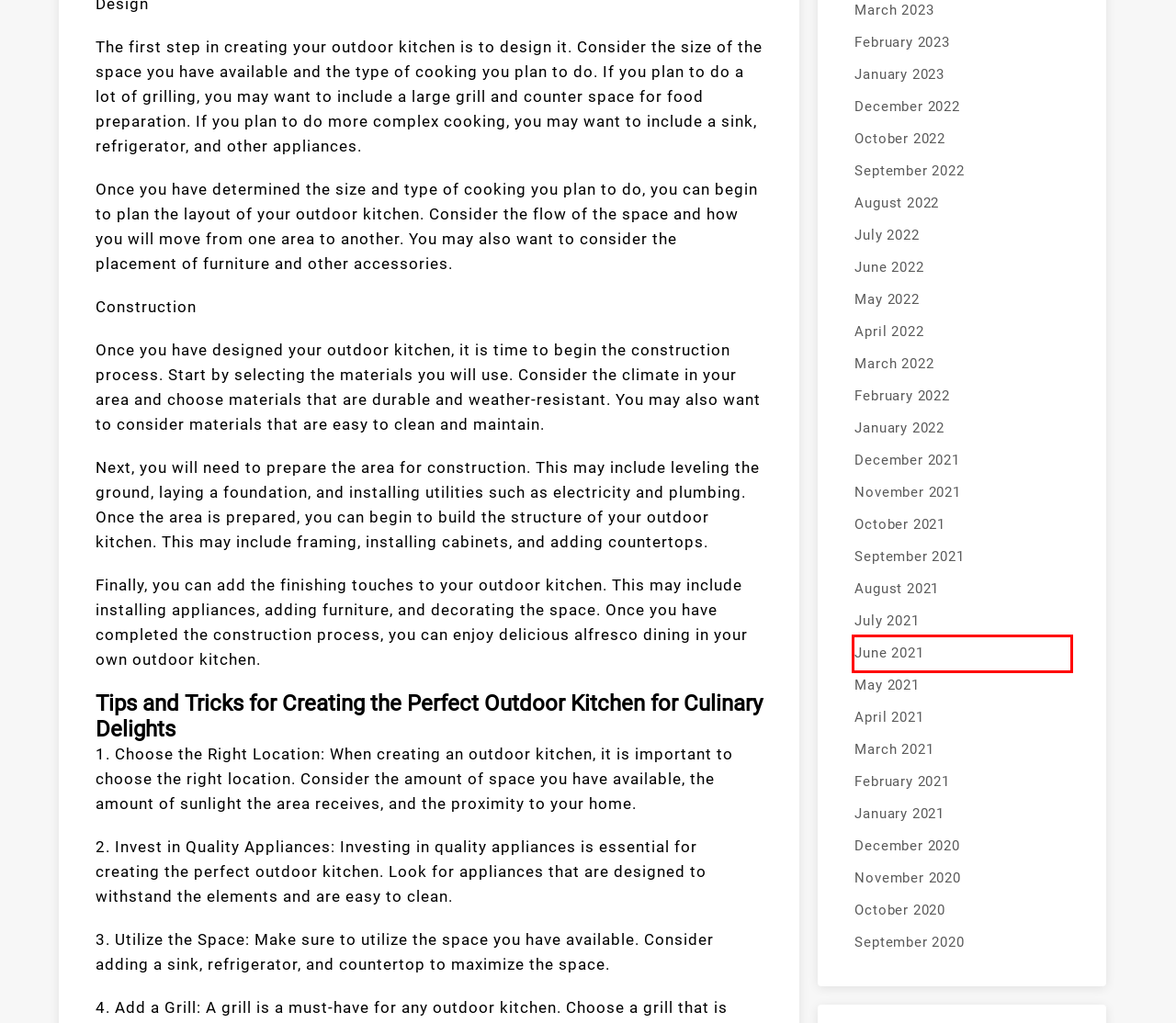You have a screenshot of a webpage where a red bounding box highlights a specific UI element. Identify the description that best matches the resulting webpage after the highlighted element is clicked. The choices are:
A. October 2021 - Homerpool.org
B. July 2022 - Homerpool.org
C. March 2022 - Homerpool.org
D. February 2022 - Homerpool.org
E. November 2021 - Homerpool.org
F. June 2021 - Homerpool.org
G. January 2023 - Homerpool.org
H. June 2022 - Homerpool.org

F